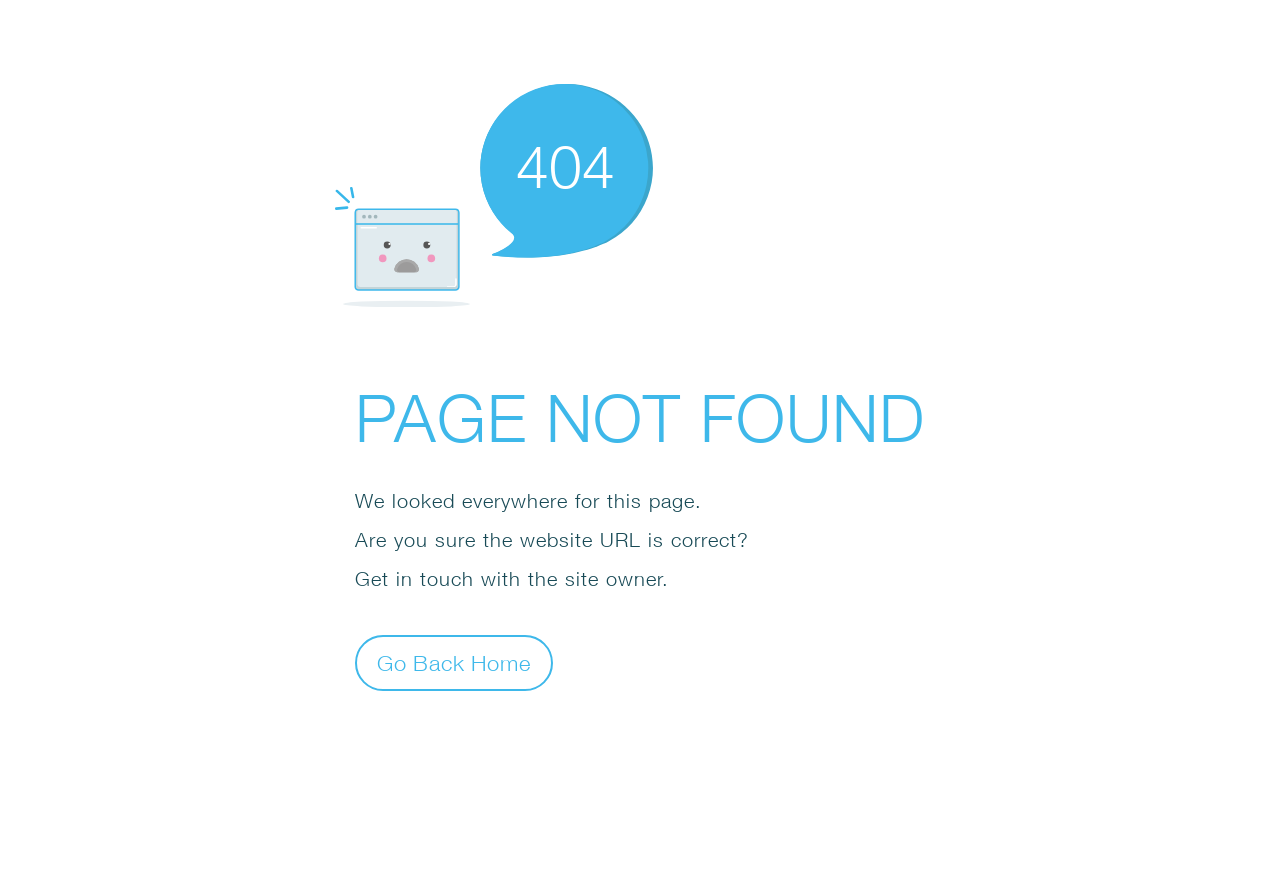What is the reason for the error?
Answer with a single word or phrase by referring to the visual content.

URL may be incorrect